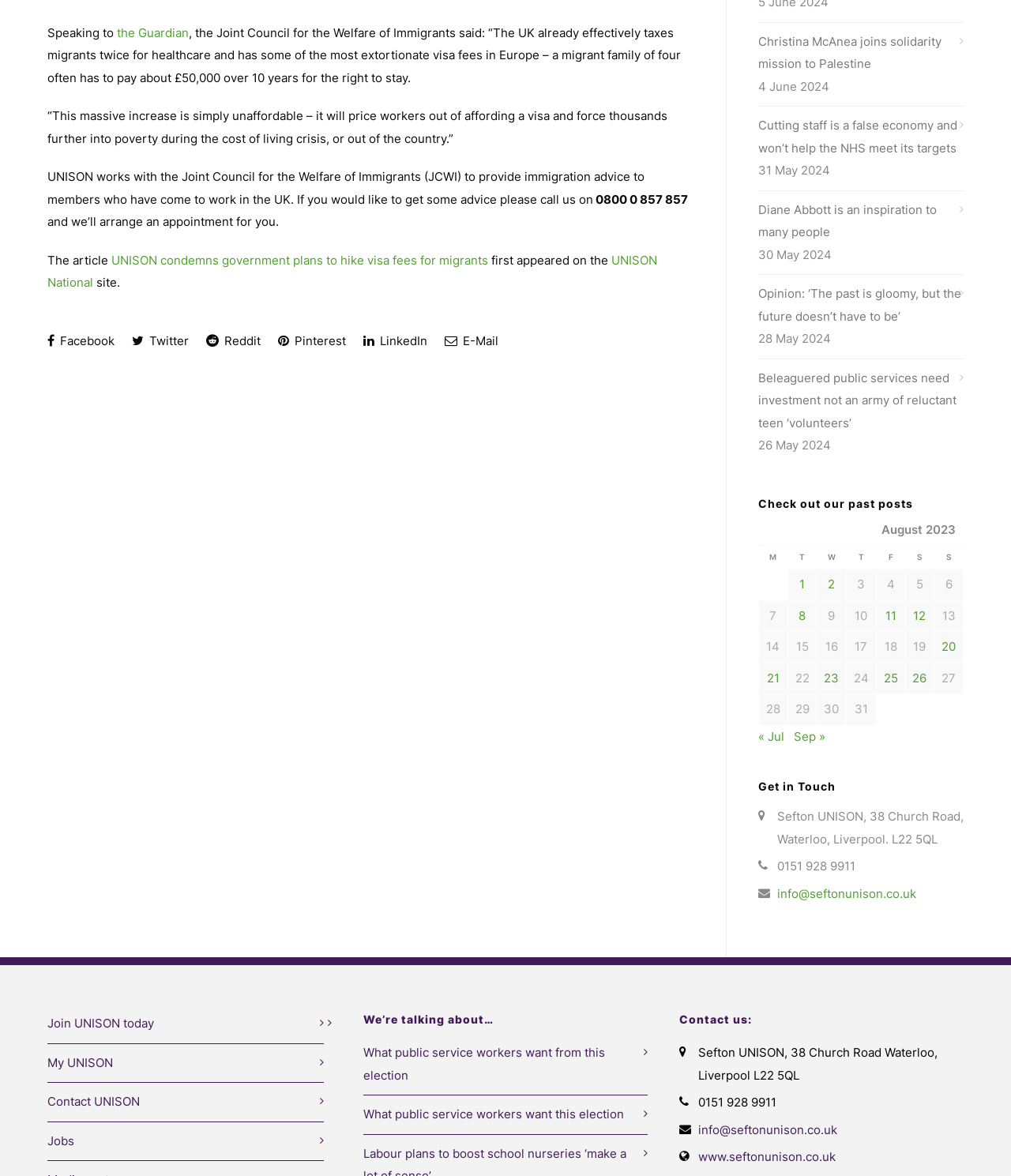Please locate the bounding box coordinates of the element that should be clicked to achieve the given instruction: "Click the Facebook link".

[0.047, 0.277, 0.113, 0.301]